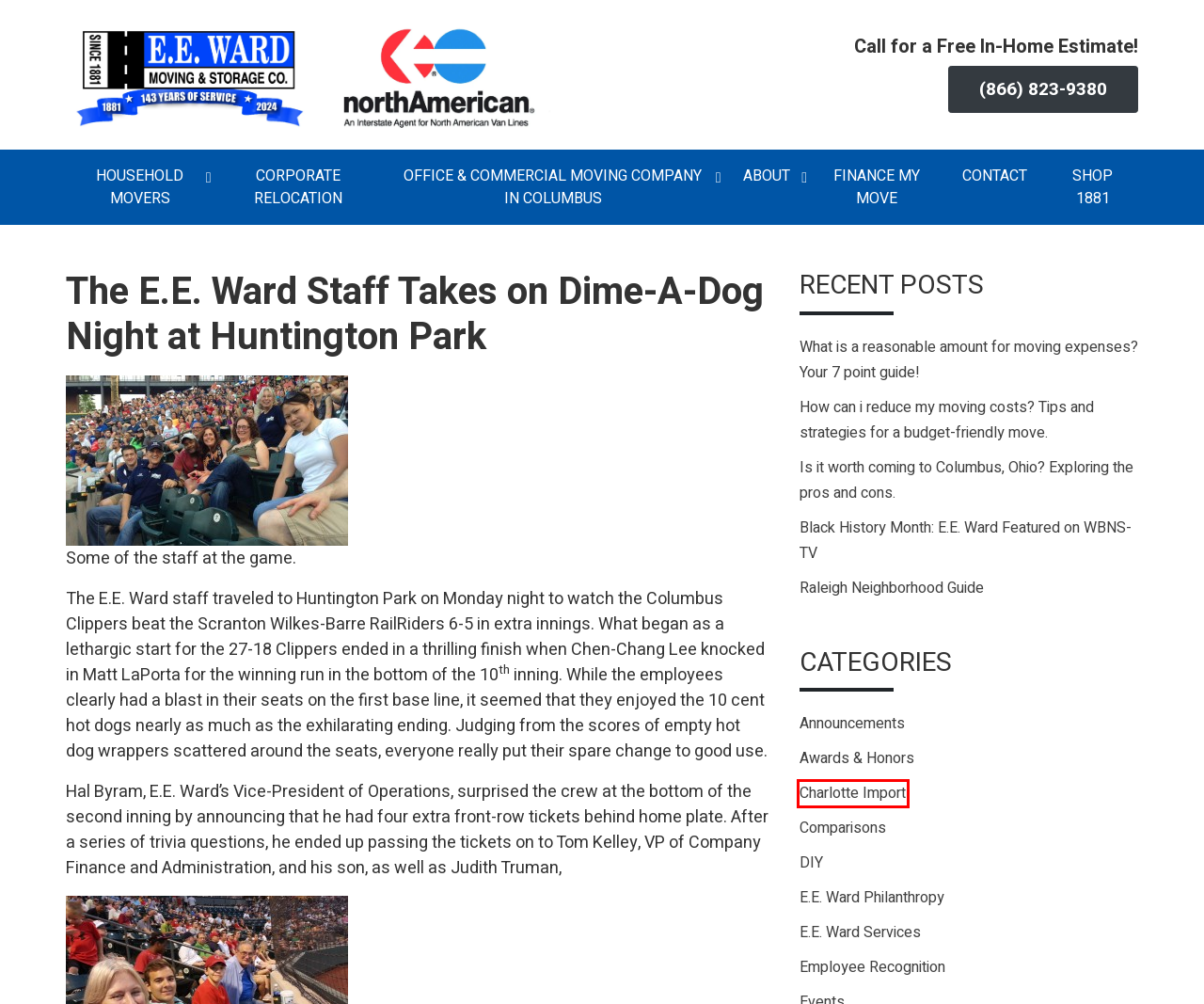You have a screenshot of a webpage with a red bounding box highlighting a UI element. Your task is to select the best webpage description that corresponds to the new webpage after clicking the element. Here are the descriptions:
A. What is a reasonable amount for moving expenses? Your 7 point guide! - E.E. Ward
B. Black History Month: E.E. Ward Featured on WBNS-TV - E.E. Ward
C. Awards & Honors – E.E. Ward
D. How can i reduce my moving costs? Tips and strategies for a budget-friendly move. - E.E. Ward
E. Charlotte Import – E.E. Ward
F. About - E.E. Ward
G. DIY – E.E. Ward
H. Office & Commercial Moving Company in Columbus - E.E. Ward

E